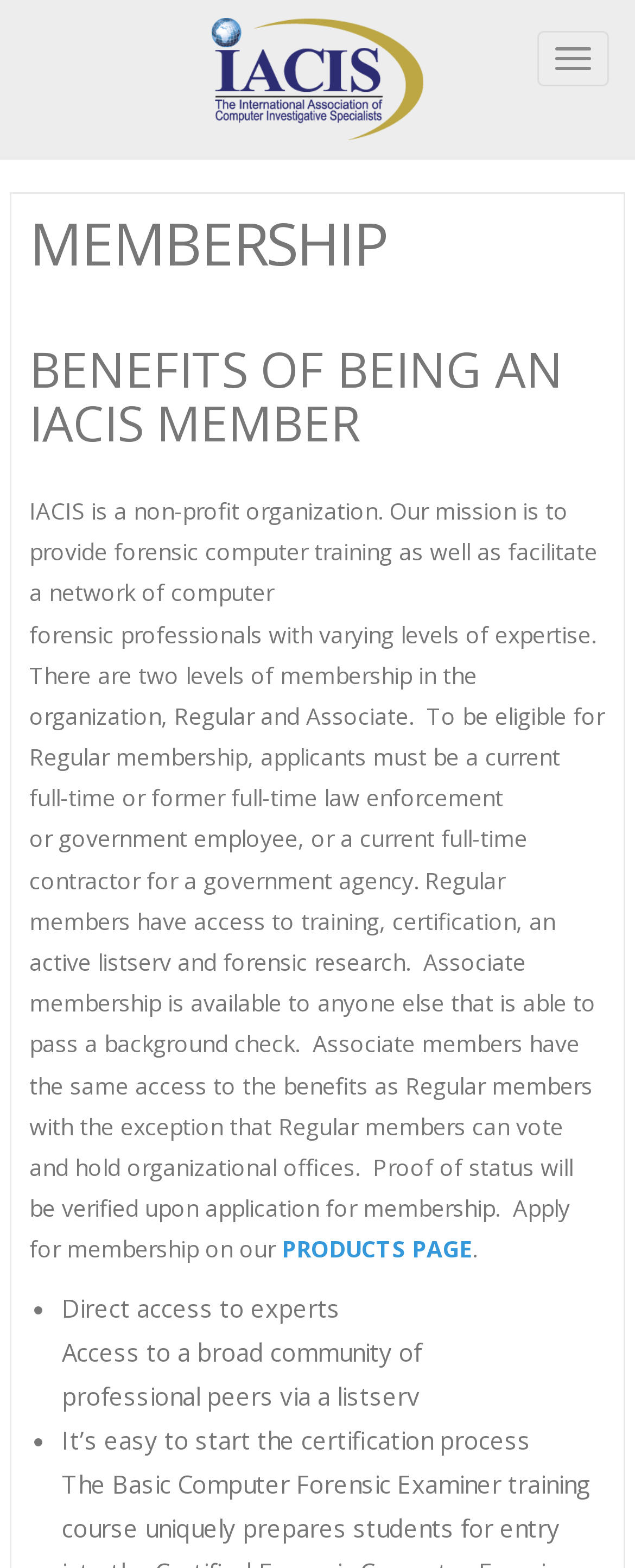Give a comprehensive overview of the webpage, including key elements.

The webpage is about the benefits of being an IACIS member. At the top, there is a logo of IACIS, an image with the text "IACIS" next to a link with the same text. On the top right, there is a button to toggle navigation. 

Below the logo, there is a heading "MEMBERSHIP" followed by another heading "BENEFITS OF BEING AN IACIS MEMBER". 

Under these headings, there is a paragraph of text that explains the mission of IACIS, a non-profit organization, and the two levels of membership: Regular and Associate. The text also describes the benefits and eligibility criteria for each level of membership.

Further down, there is a link to the "PRODUCTS PAGE". 

Below the link, there are three bullet points. The first bullet point says "Direct access to experts". The second bullet point says "Access to a broad community of professional peers via a listserv". The third bullet point says "It’s easy to start the certification process".